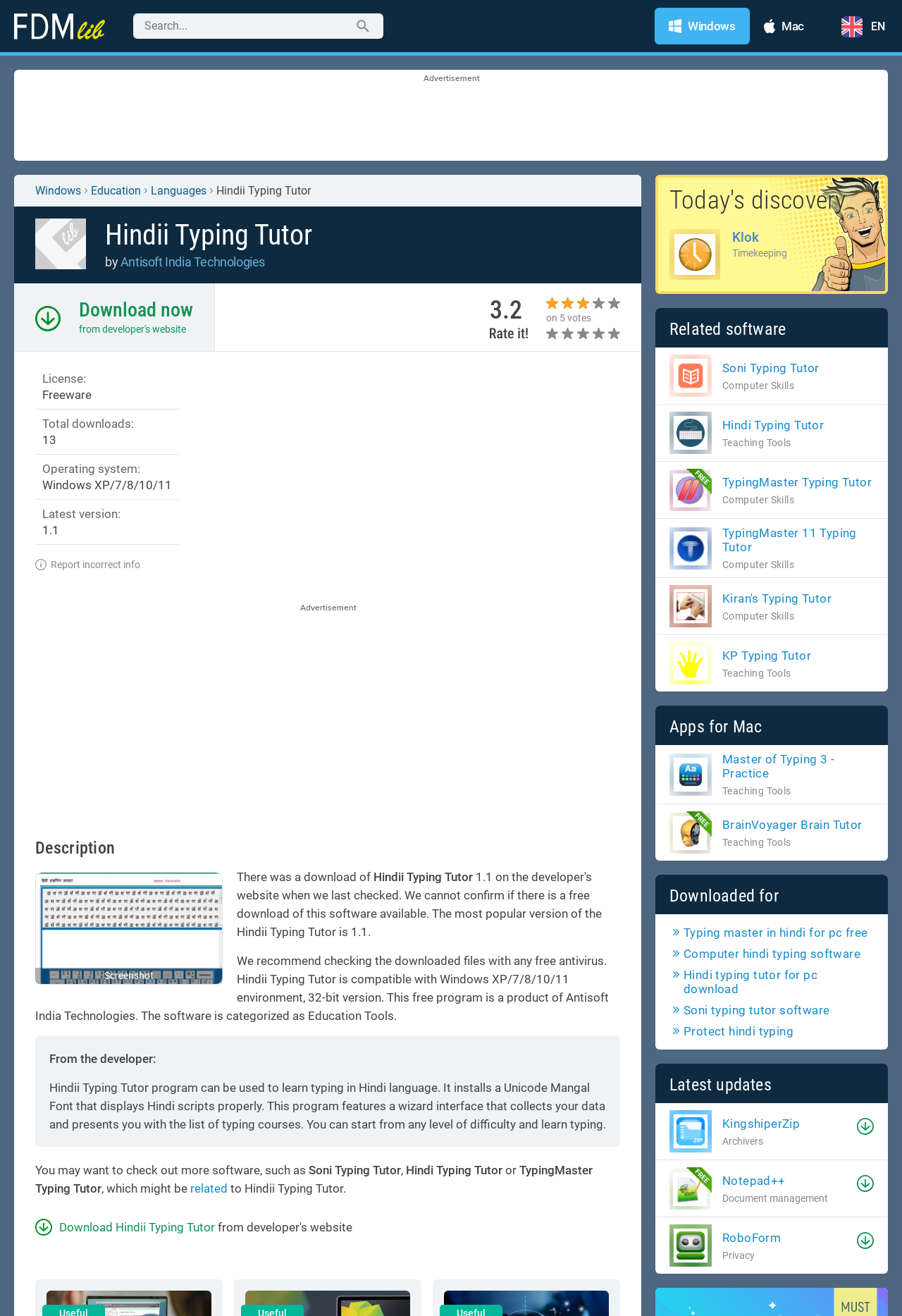What is the rating of Hindii Typing Tutor based on user votes?
Look at the screenshot and respond with a single word or phrase.

3.2